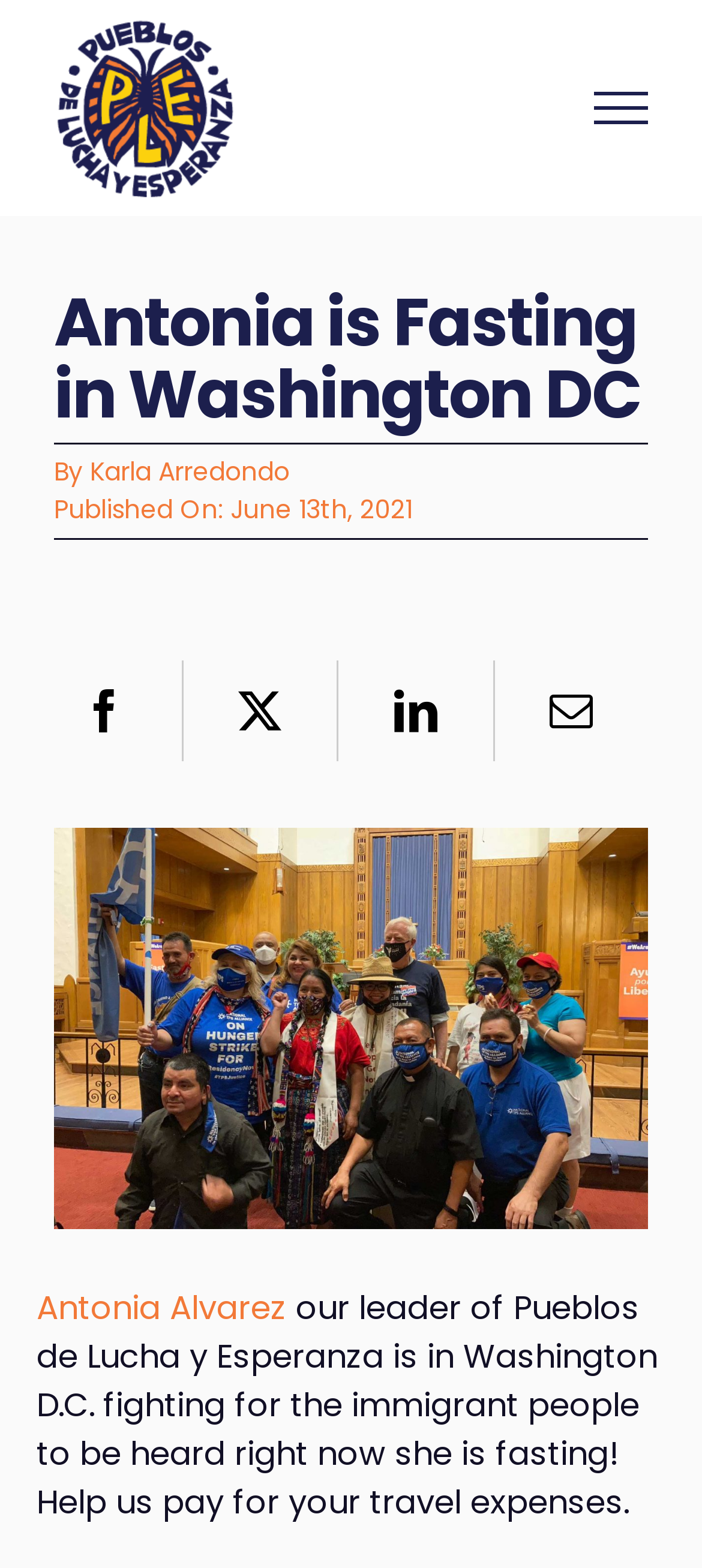Highlight the bounding box coordinates of the element you need to click to perform the following instruction: "learn about Mental and Matter Exist and Interact."

None